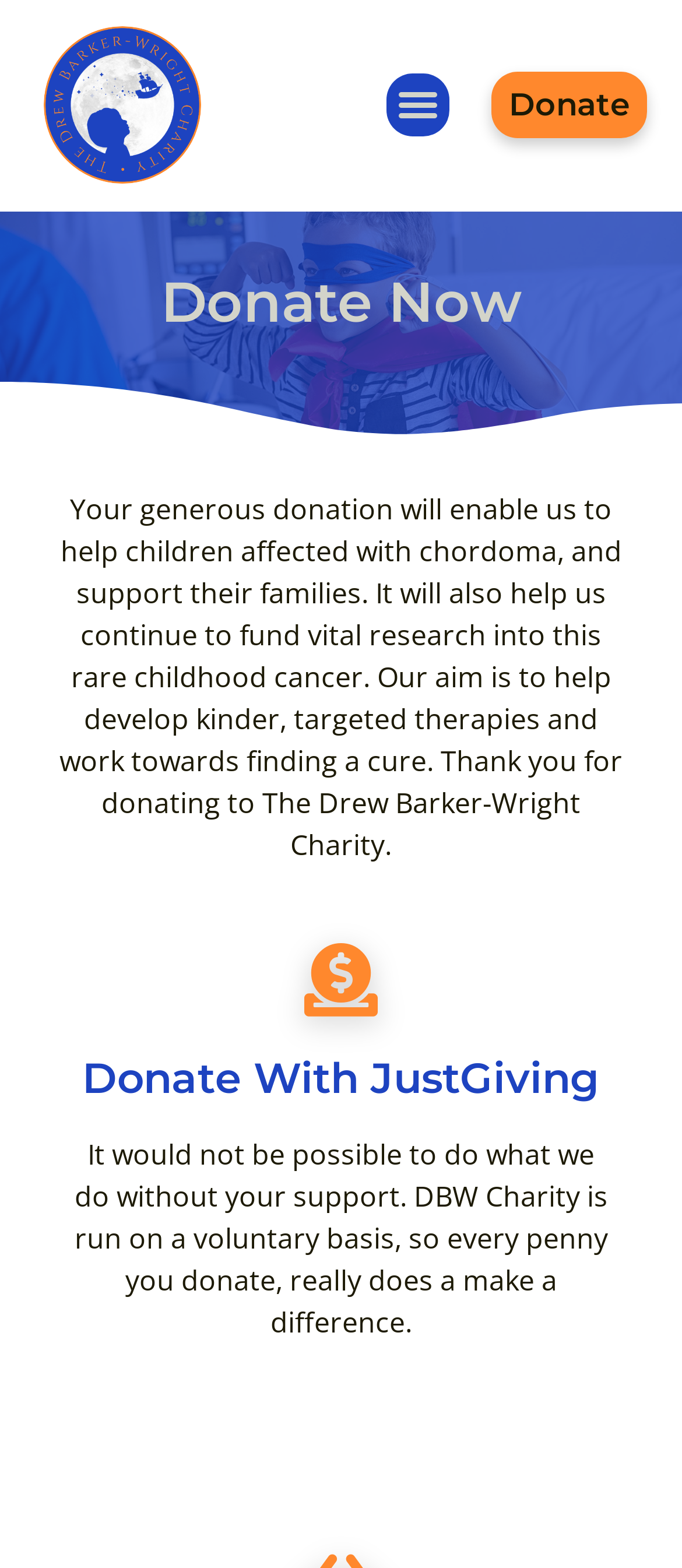Please answer the following question using a single word or phrase: 
What is the purpose of donating to this charity?

Help children with chordoma